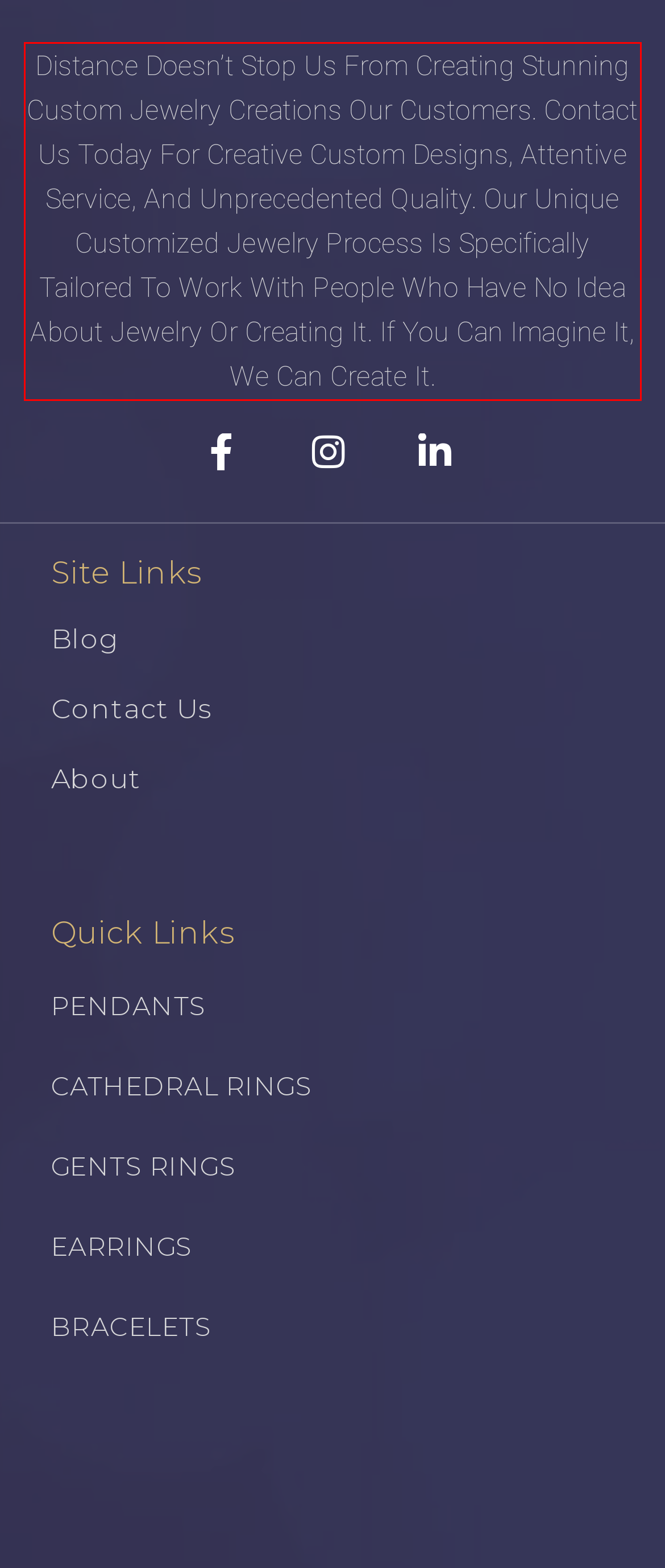Please recognize and transcribe the text located inside the red bounding box in the webpage image.

Distance Doesn’t Stop Us From Creating Stunning Custom Jewelry Creations Our Customers. Contact Us Today For Creative Custom Designs, Attentive Service, And Unprecedented Quality. Our Unique Customized Jewelry Process Is Specifically Tailored To Work With People Who Have No Idea About Jewelry Or Creating It. If You Can Imagine It, We Can Create It.